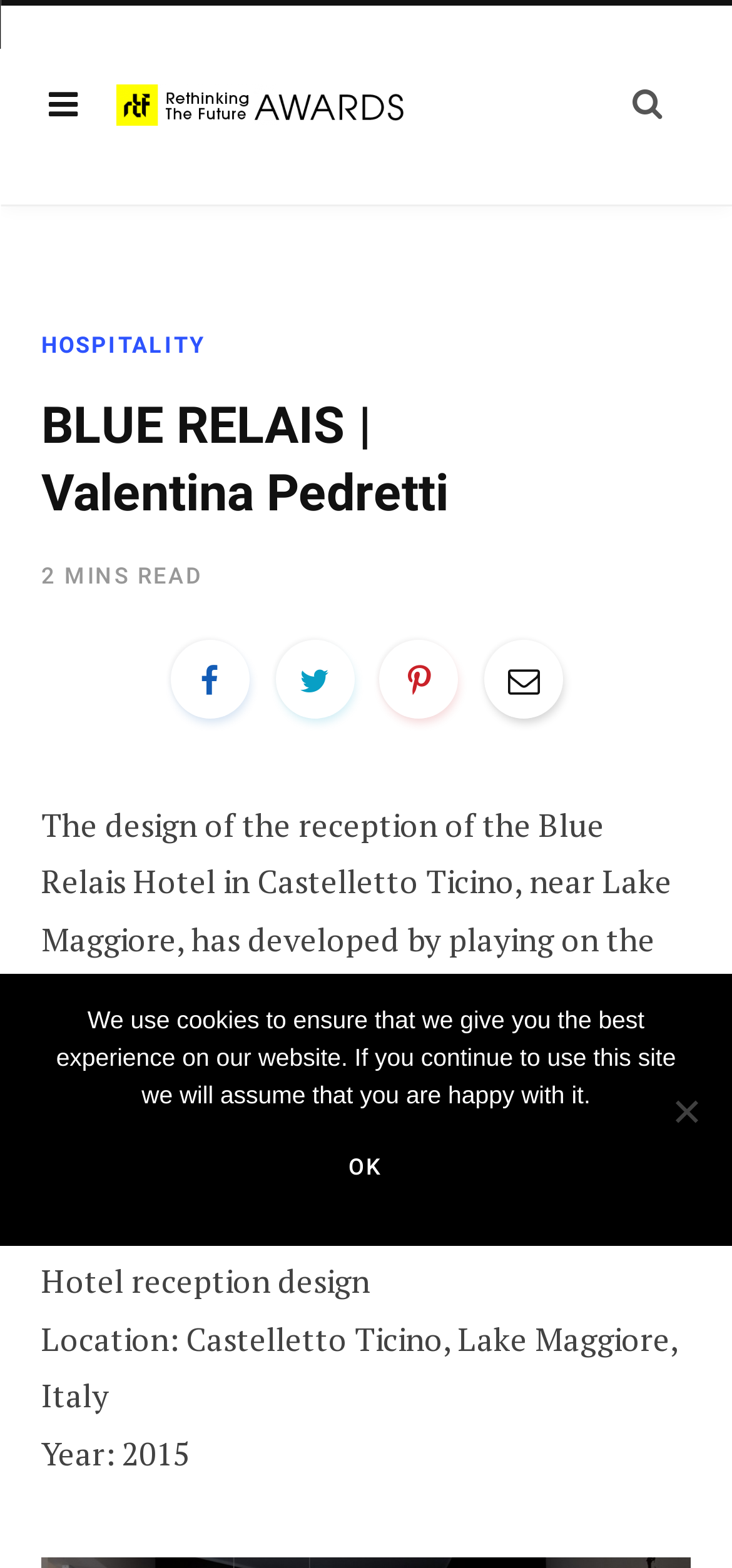Using the given element description, provide the bounding box coordinates (top-left x, top-left y, bottom-right x, bottom-right y) for the corresponding UI element in the screenshot: Email

[0.662, 0.408, 0.77, 0.458]